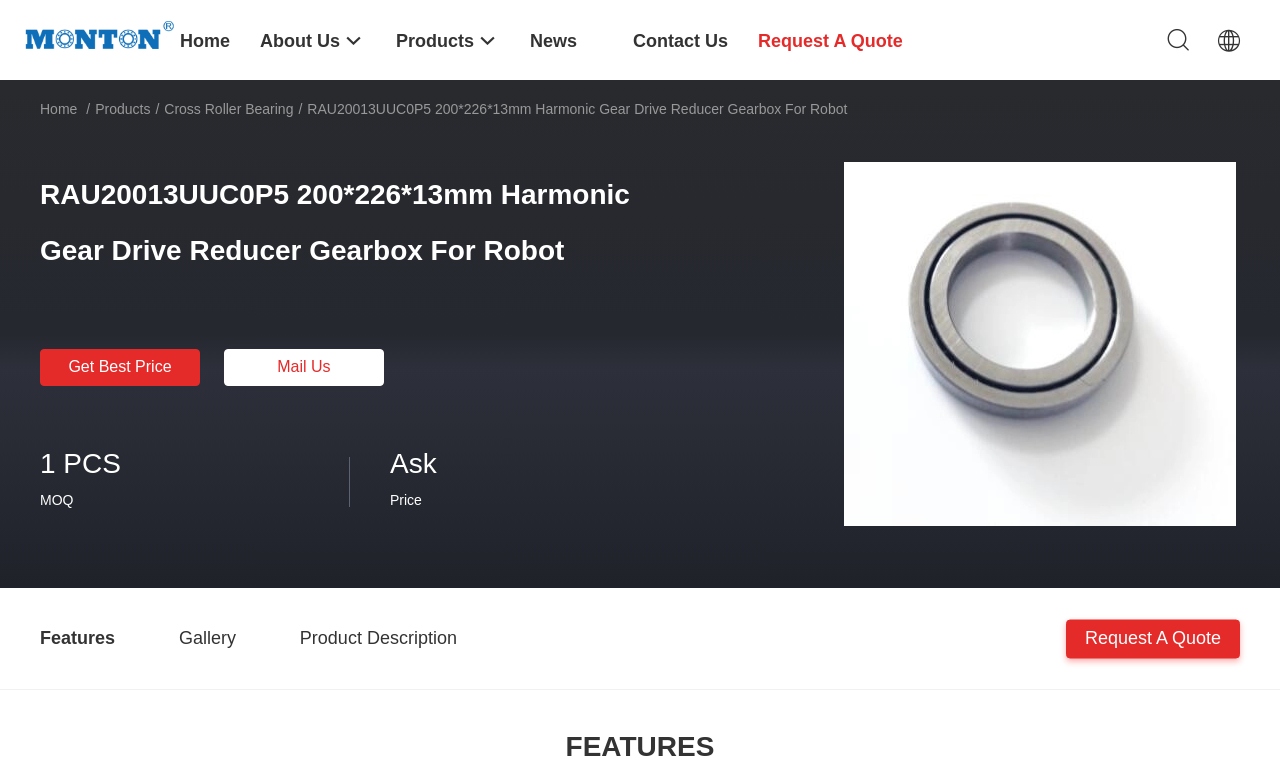Identify the bounding box coordinates of the area that should be clicked in order to complete the given instruction: "Click the company logo". The bounding box coordinates should be four float numbers between 0 and 1, i.e., [left, top, right, bottom].

[0.02, 0.018, 0.137, 0.07]